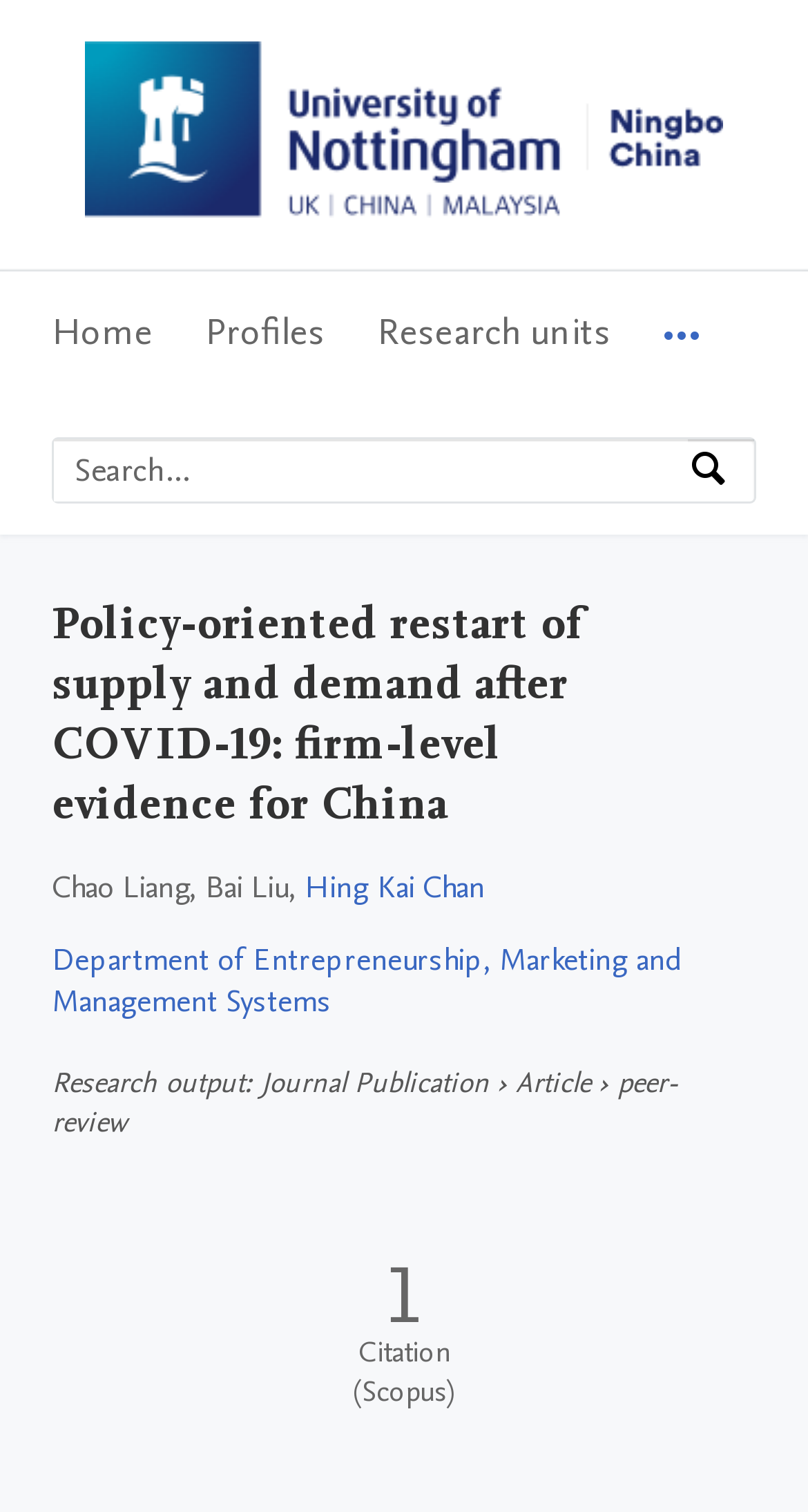Find the bounding box coordinates of the clickable area required to complete the following action: "Go to University of Nottingham Ningbo China Home".

[0.105, 0.122, 0.895, 0.152]